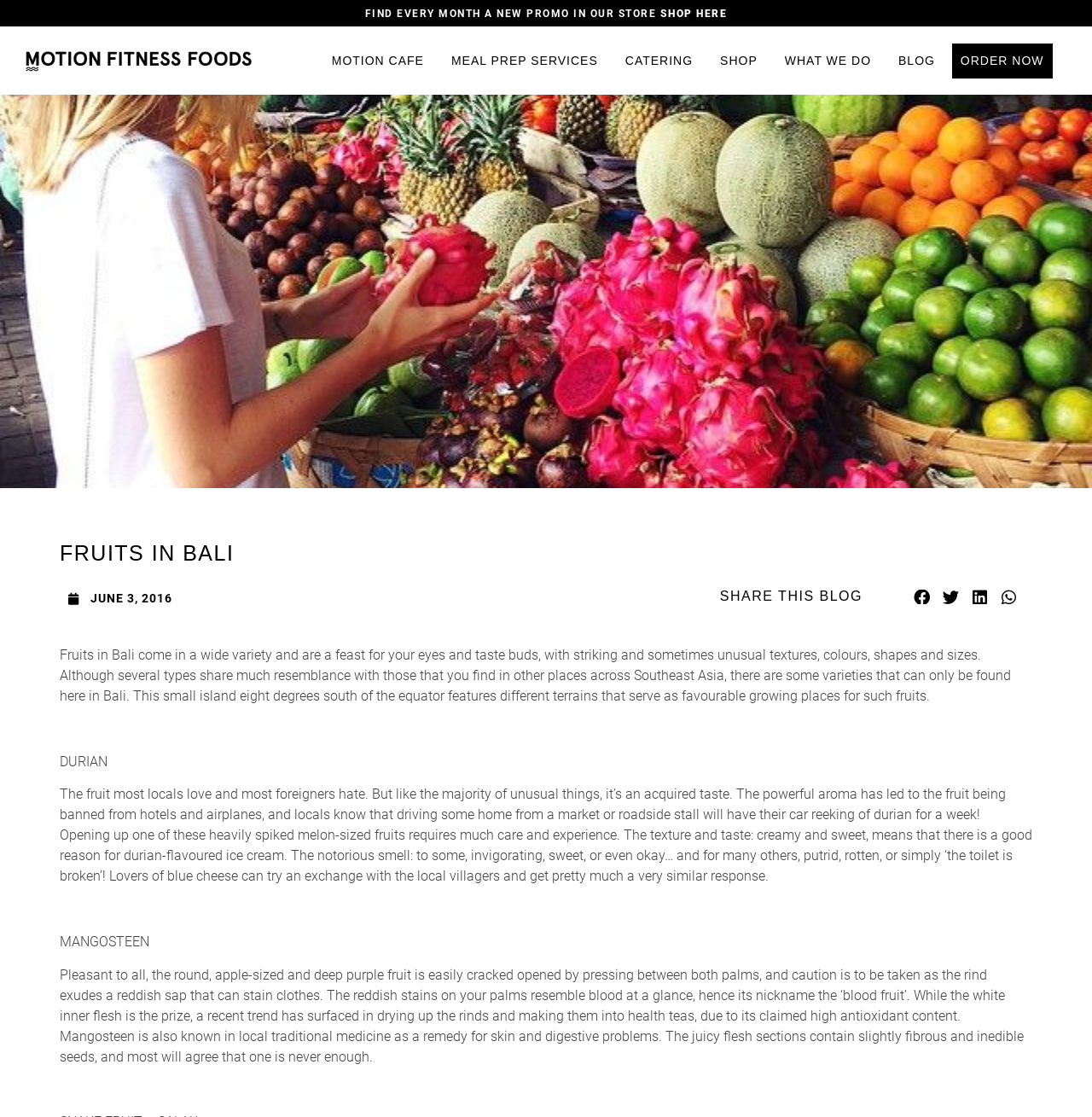Point out the bounding box coordinates of the section to click in order to follow this instruction: "Share this blog on Facebook".

[0.833, 0.528, 0.855, 0.541]